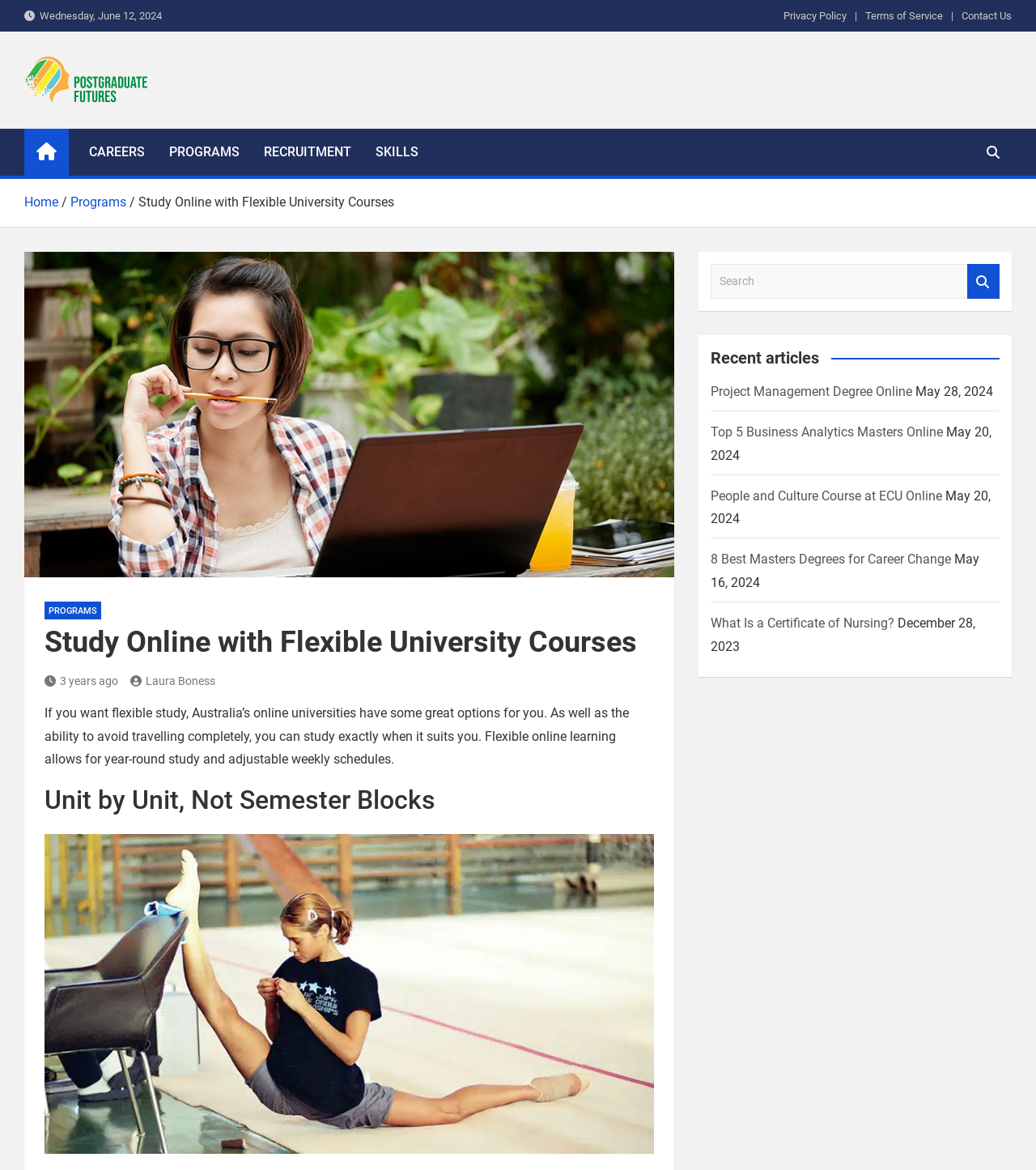Identify the bounding box coordinates for the UI element mentioned here: "Annan Rugby’s Code of Conduct". Provide the coordinates as four float values between 0 and 1, i.e., [left, top, right, bottom].

None